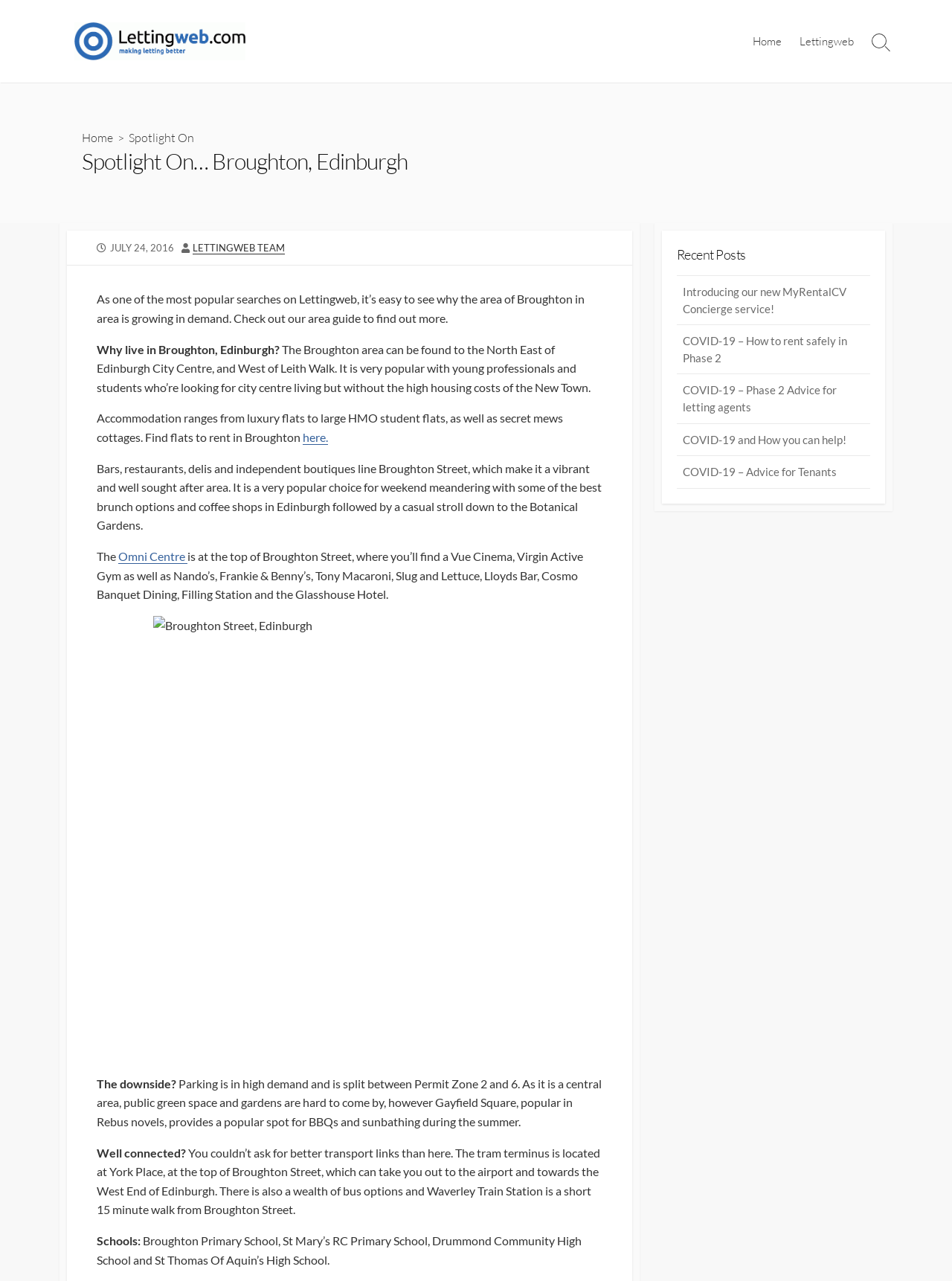What is the name of the cinema mentioned in the article?
Please provide a detailed answer to the question.

The article mentions the Vue Cinema, which is located at the top of Broughton Street, along with other amenities such as Virgin Active Gym, Nando's, and the Glasshouse Hotel.